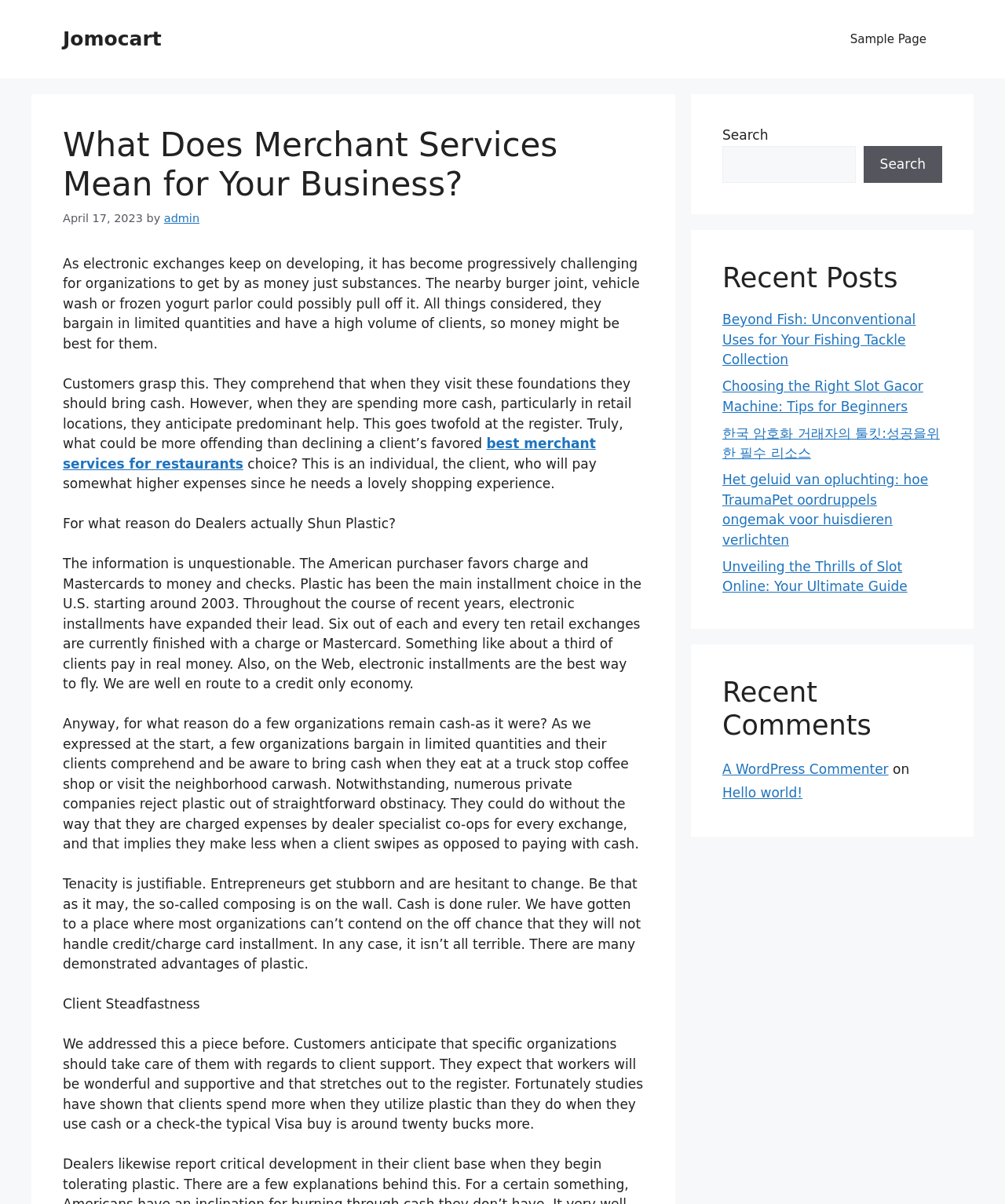Identify the bounding box coordinates of the region that should be clicked to execute the following instruction: "Click the 'Sample Page' link".

[0.83, 0.013, 0.938, 0.052]